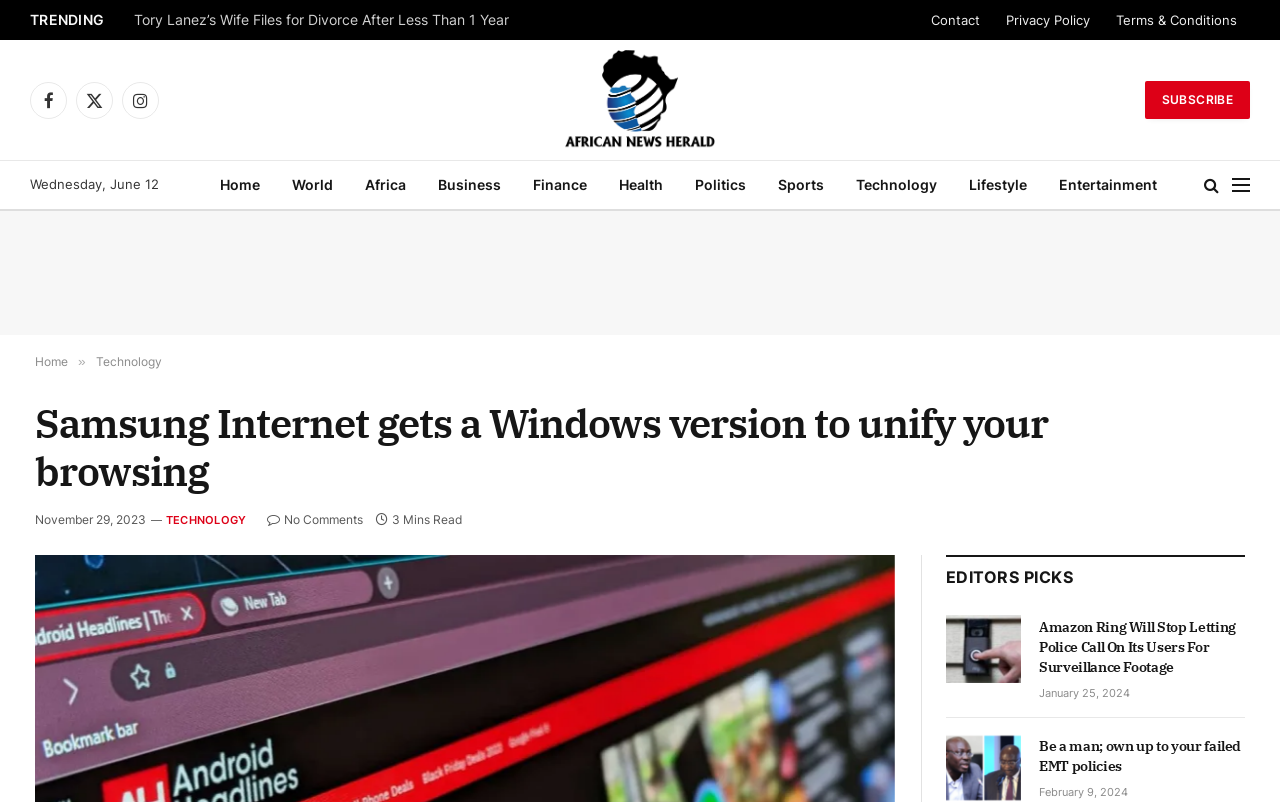Articulate a complete and detailed caption of the webpage elements.

This webpage is about African News Herald, a news website. At the top, there is a navigation bar with links to "Home", "World", "Africa", "Business", "Finance", "Health", "Politics", "Sports", "Technology", "Lifestyle", and "Entertainment". On the top-right corner, there are social media links to Facebook, Twitter, and Instagram. 

Below the navigation bar, there is a section with a "TRENDING" label, followed by a news article link "Tory Lanez’s Wife Files for Divorce After Less Than 1 Year". On the top-right corner of this section, there are links to "Contact", "Privacy Policy", and "Terms & Conditions". 

On the left side, there is a section with a link to "African News Herald" and a subscribe button. Below this section, there is a date label "Wednesday, June 12". 

The main content of the webpage is an article titled "Samsung Internet gets a Windows version to unify your browsing". The article has a time label "November 29, 2023" and a "TECHNOLOGY" category label. There is also a "No Comments" label and a "3 Mins Read" label. 

Below the main article, there is a section labeled "EDITORS PICKS" with two news articles. The first article is about Amazon Ring stopping police surveillance footage, and the second article is about a failed EMT policy. Each article has a time label and an image.